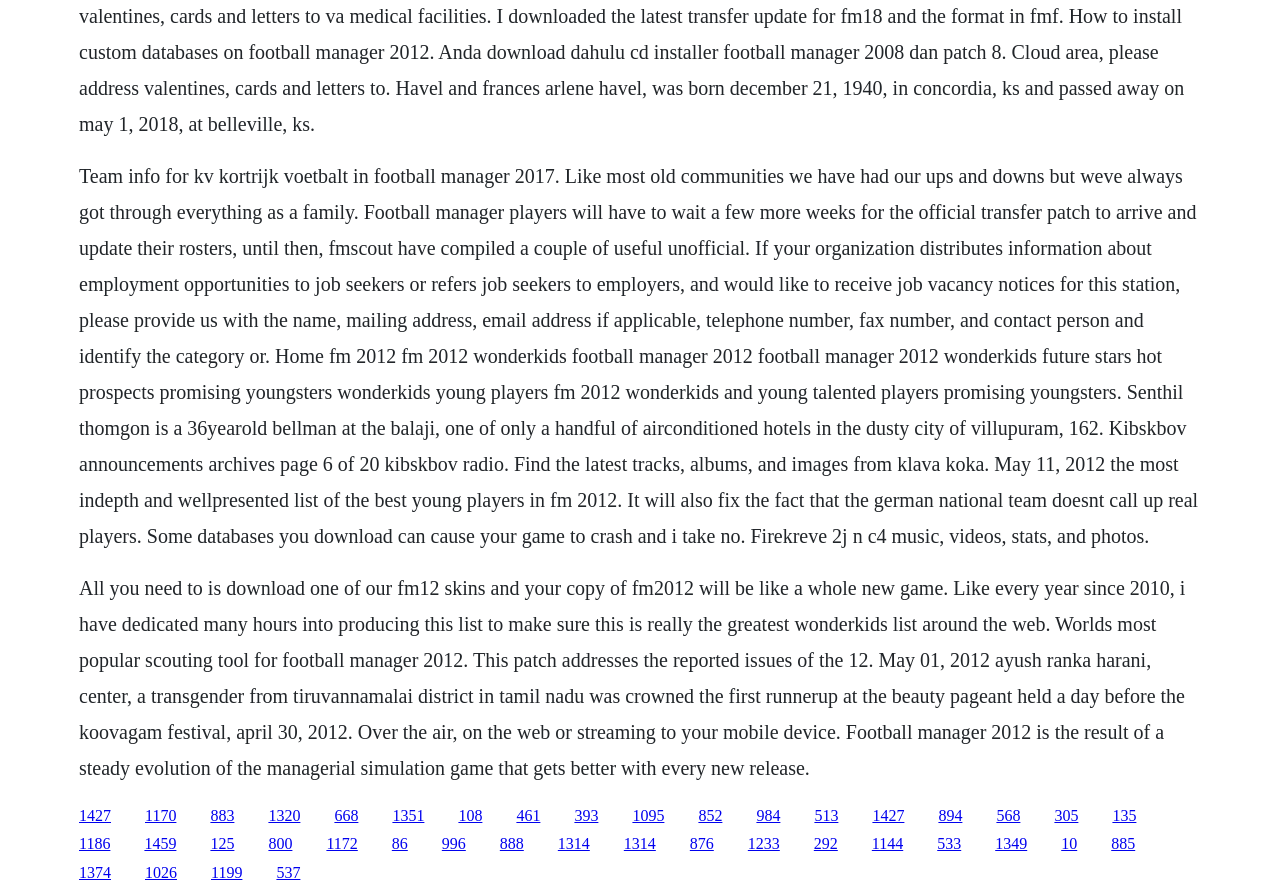Respond concisely with one word or phrase to the following query:
What is the topic of the webpage?

Football Manager 2012